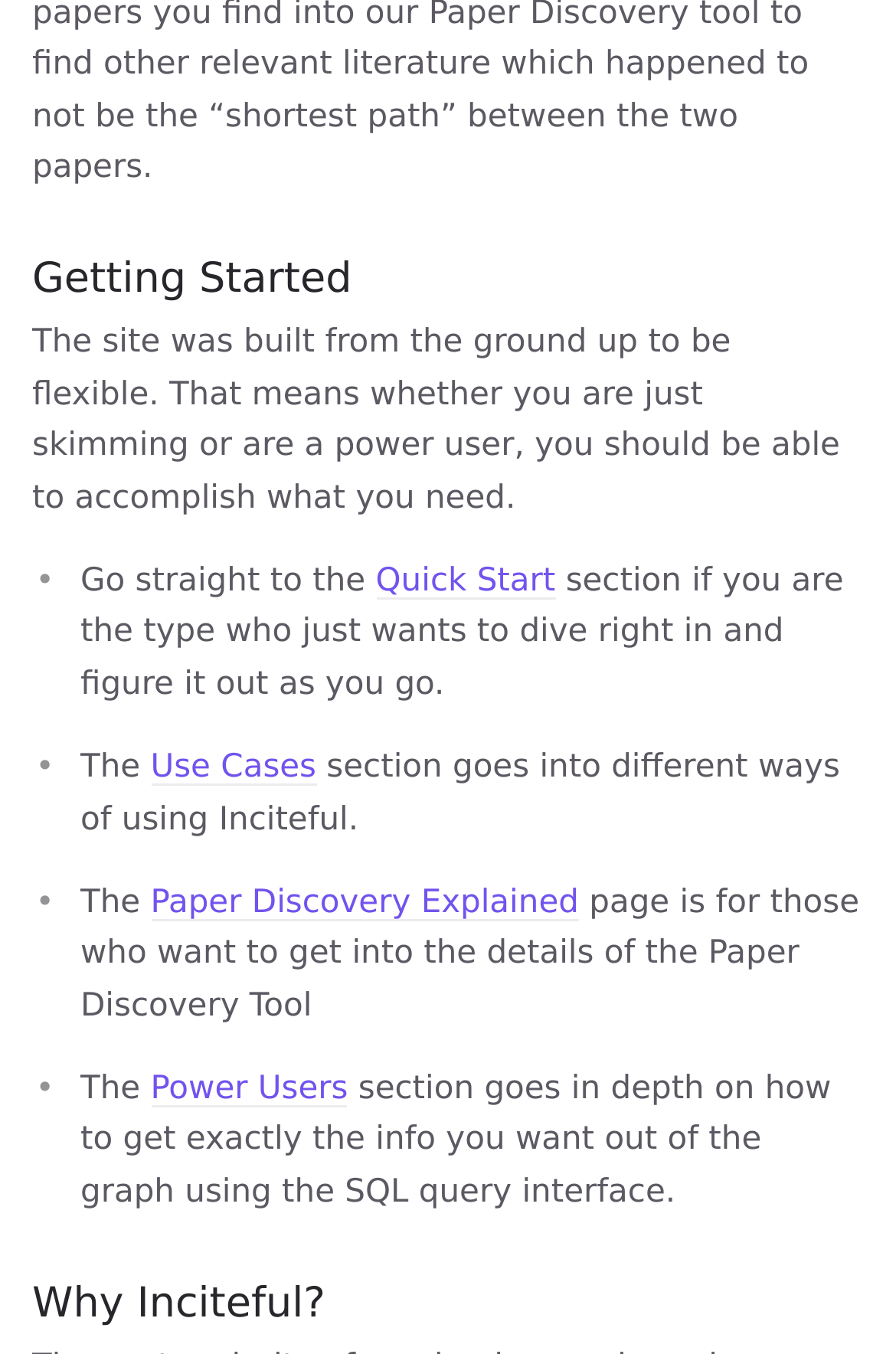What is the Paper Discovery Tool used for?
With the help of the image, please provide a detailed response to the question.

The Paper Discovery Tool is used to get into the details of the paper discovery process, and the corresponding webpage provides information for those who want to understand the tool in-depth.